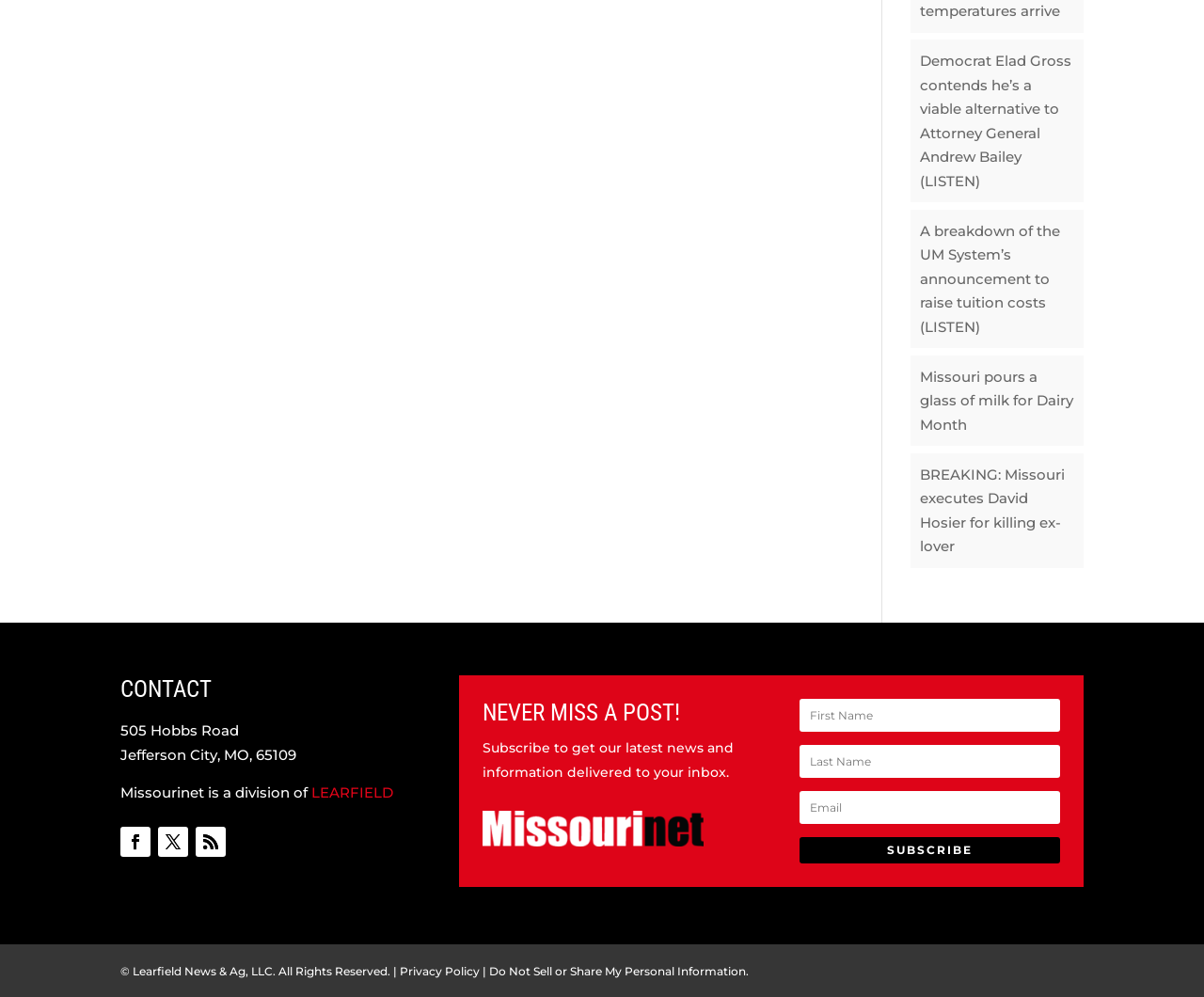Given the webpage screenshot, identify the bounding box of the UI element that matches this description: "Follow".

[0.162, 0.829, 0.188, 0.859]